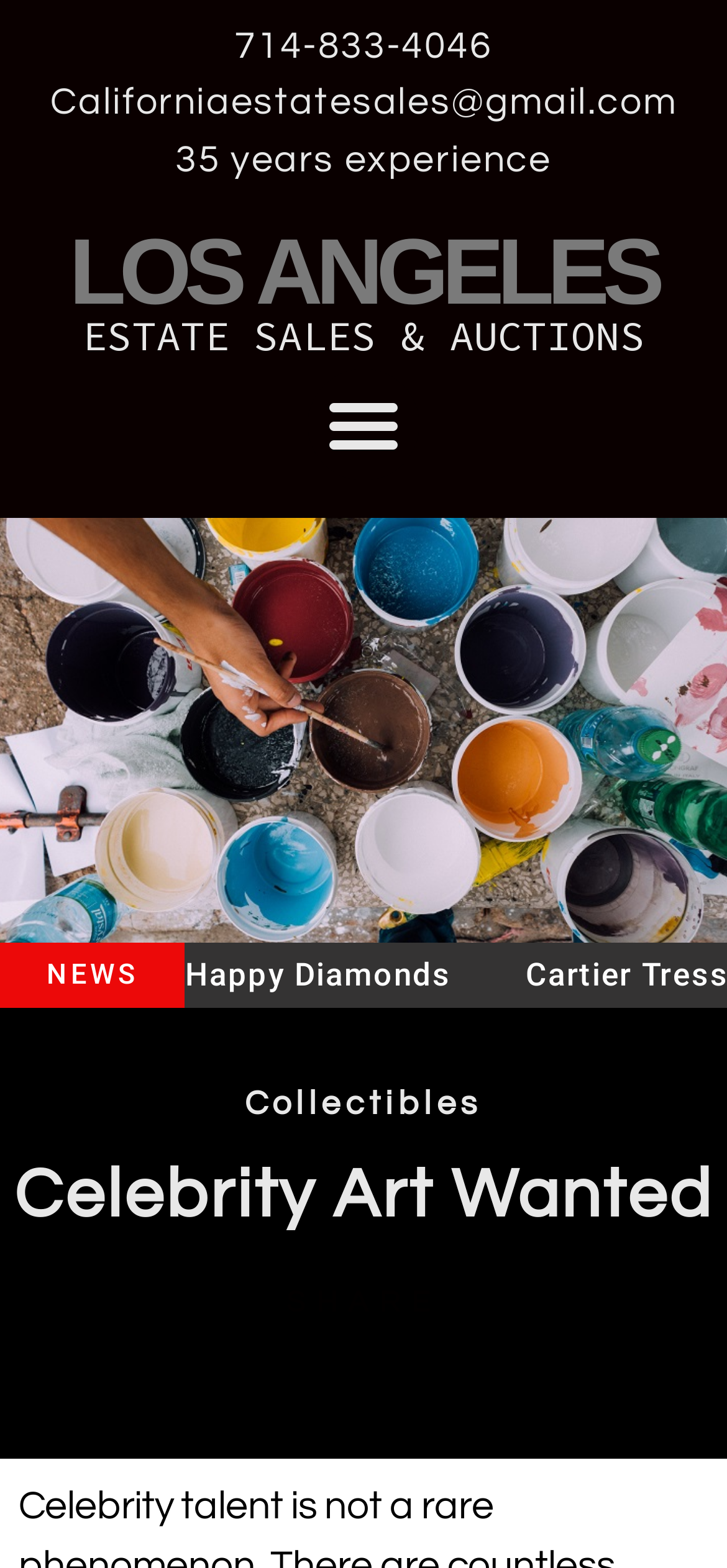What is the name of the estate sale company?
Answer the question based on the image using a single word or a brief phrase.

LA Estate Sales & Auctions